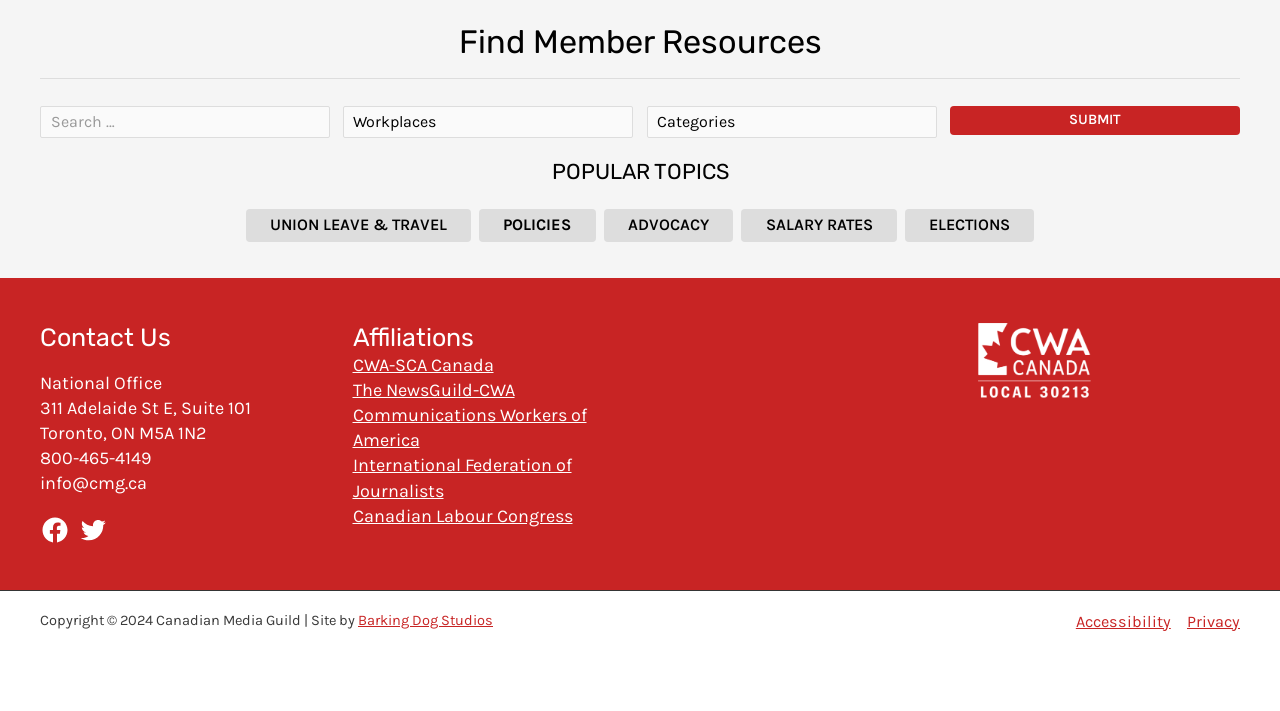Provide the bounding box coordinates, formatted as (top-left x, top-left y, bottom-right x, bottom-right y), with all values being floating point numbers between 0 and 1. Identify the bounding box of the UI element that matches the description: Advocacy

[0.472, 0.294, 0.573, 0.34]